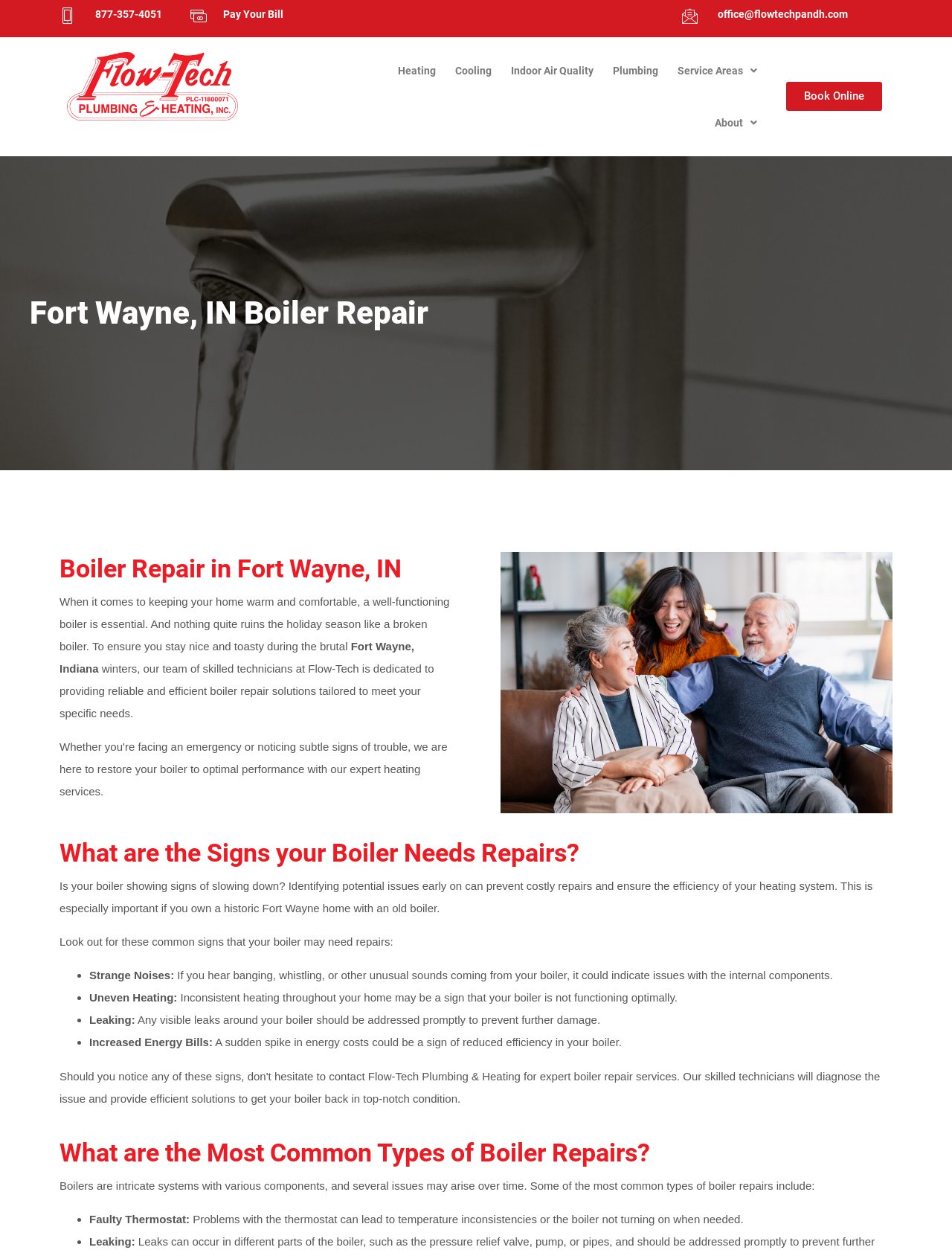Refer to the image and offer a detailed explanation in response to the question: What are some signs that a boiler needs repairs?

The signs that a boiler needs repairs are listed in the section 'What are the Signs your Boiler Needs Repairs?' on the webpage. The list includes strange noises, uneven heating, leaking, and increased energy bills.